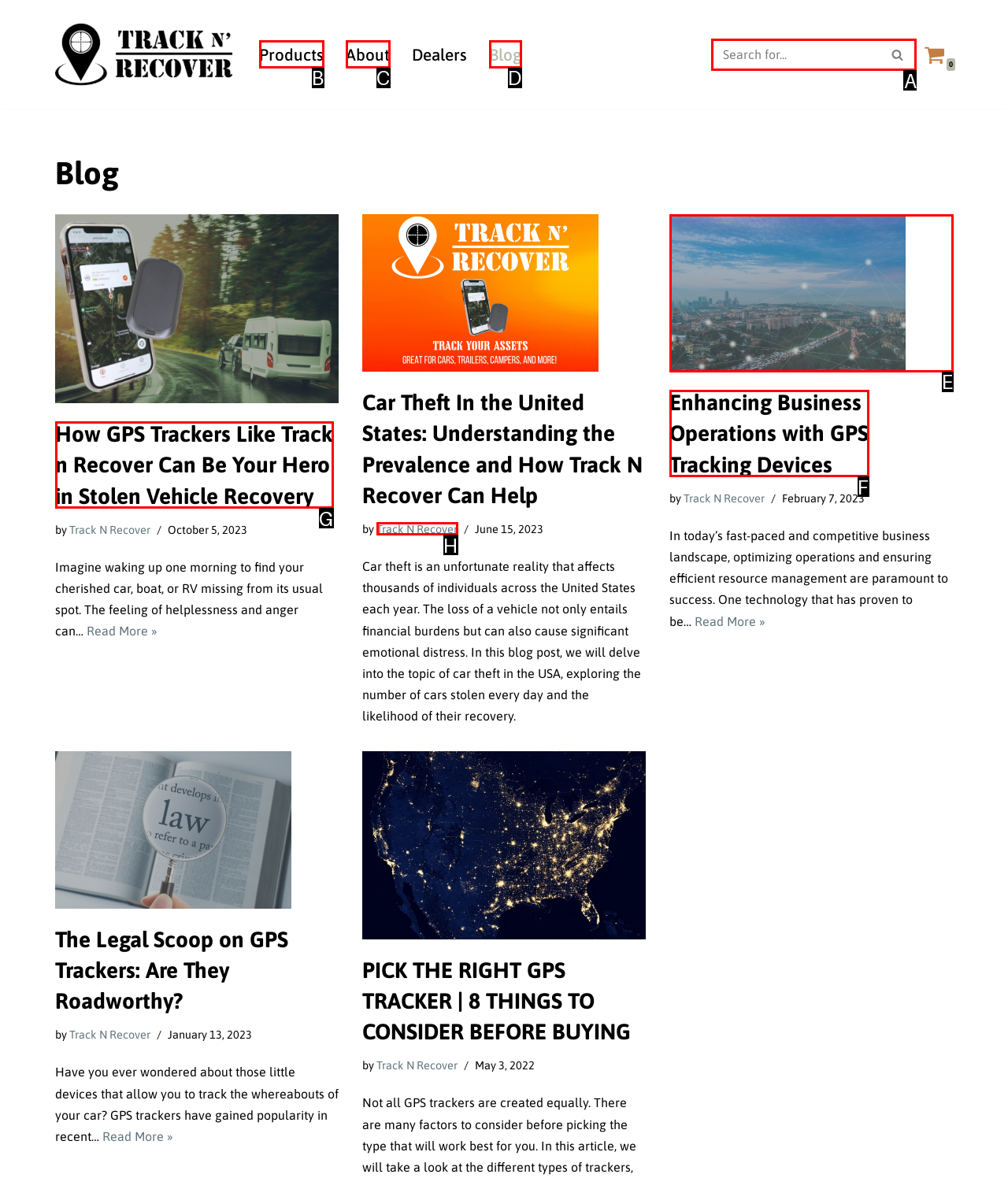Decide which HTML element to click to complete the task: Search for something Provide the letter of the appropriate option.

A